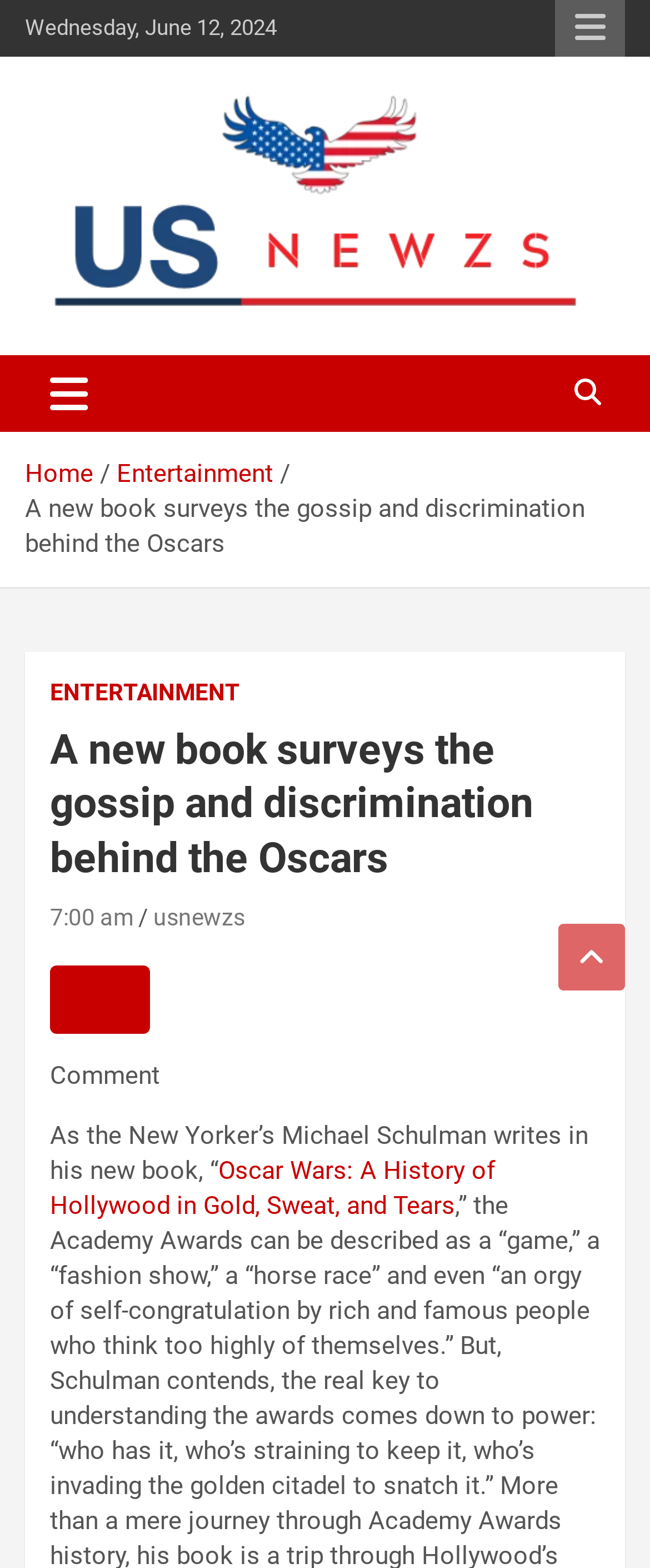Please give a succinct answer to the question in one word or phrase:
What is the name of the book mentioned in the article?

Oscar Wars: A History of Hollywood in Gold, Sweat, and Tears